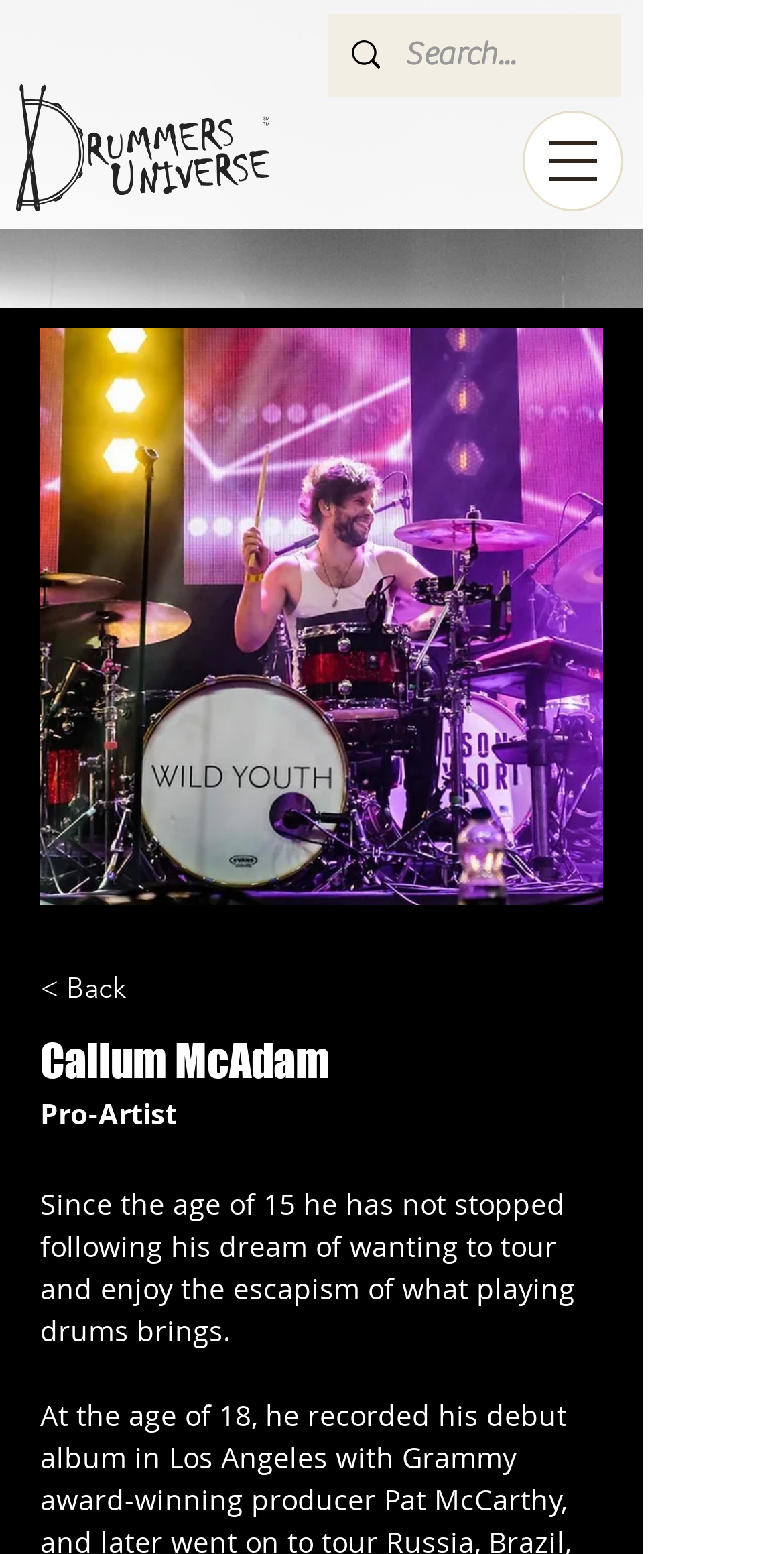What is the text on the button at the top-right corner?
Look at the image and respond with a single word or a short phrase.

Open navigation menu